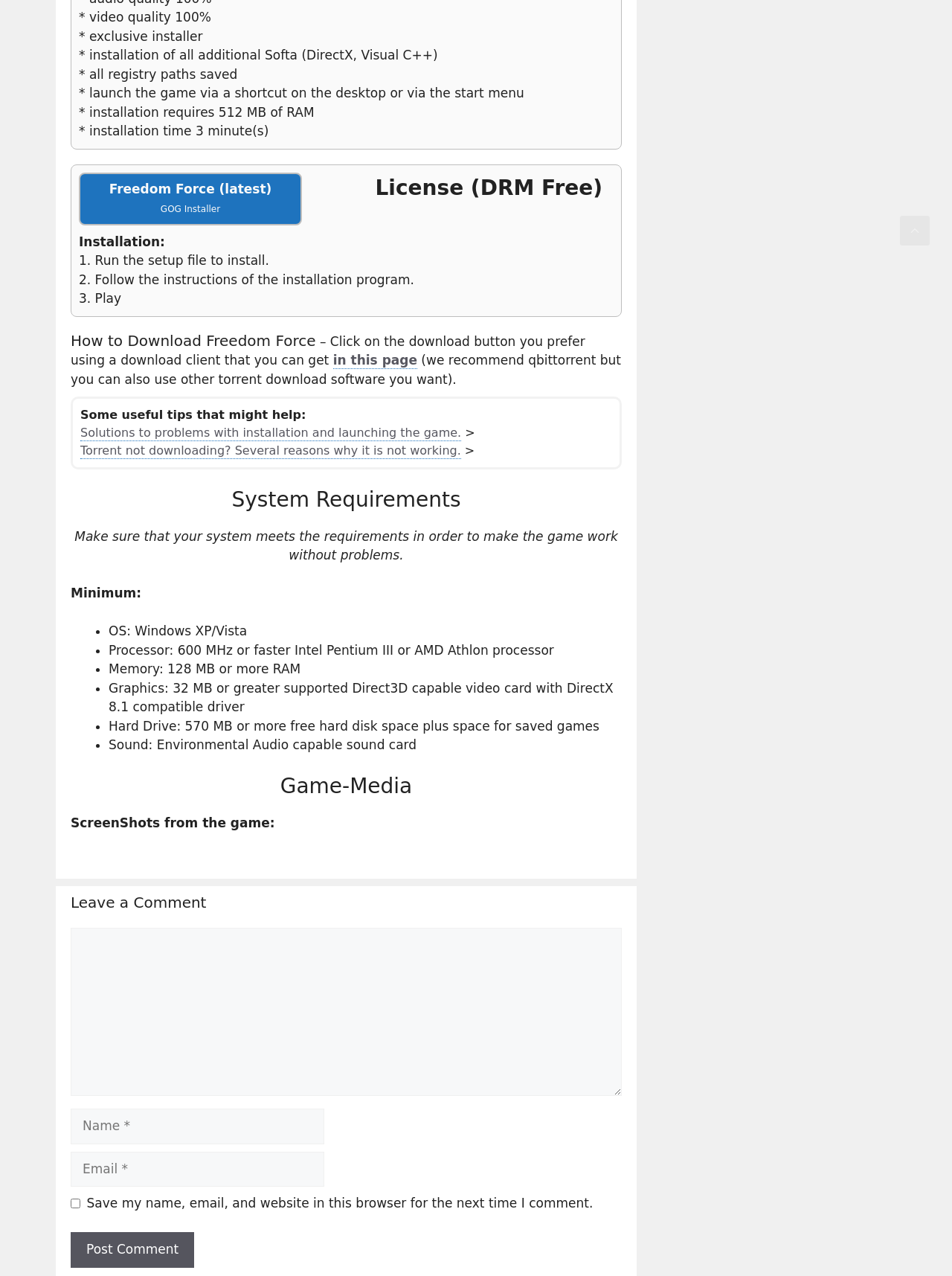Please mark the bounding box coordinates of the area that should be clicked to carry out the instruction: "Click the 'Freedom Force (latest) GOG Installer' link".

[0.083, 0.135, 0.317, 0.177]